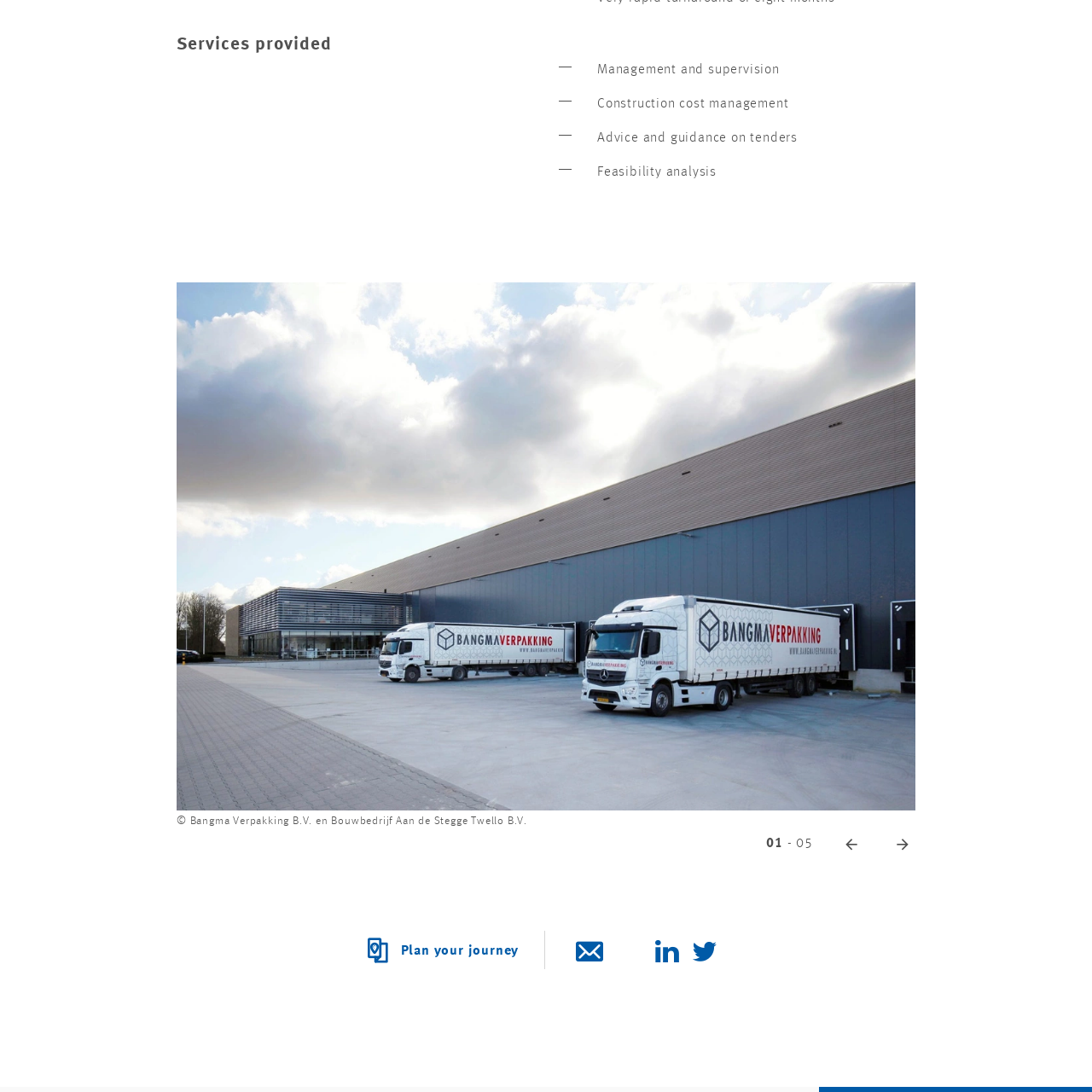What themes does the image illustrate?
Observe the image inside the red bounding box carefully and answer the question in detail.

The image illustrates themes of structure, planning, or architectural design, enhancing understanding of the services being offered in the context of construction.